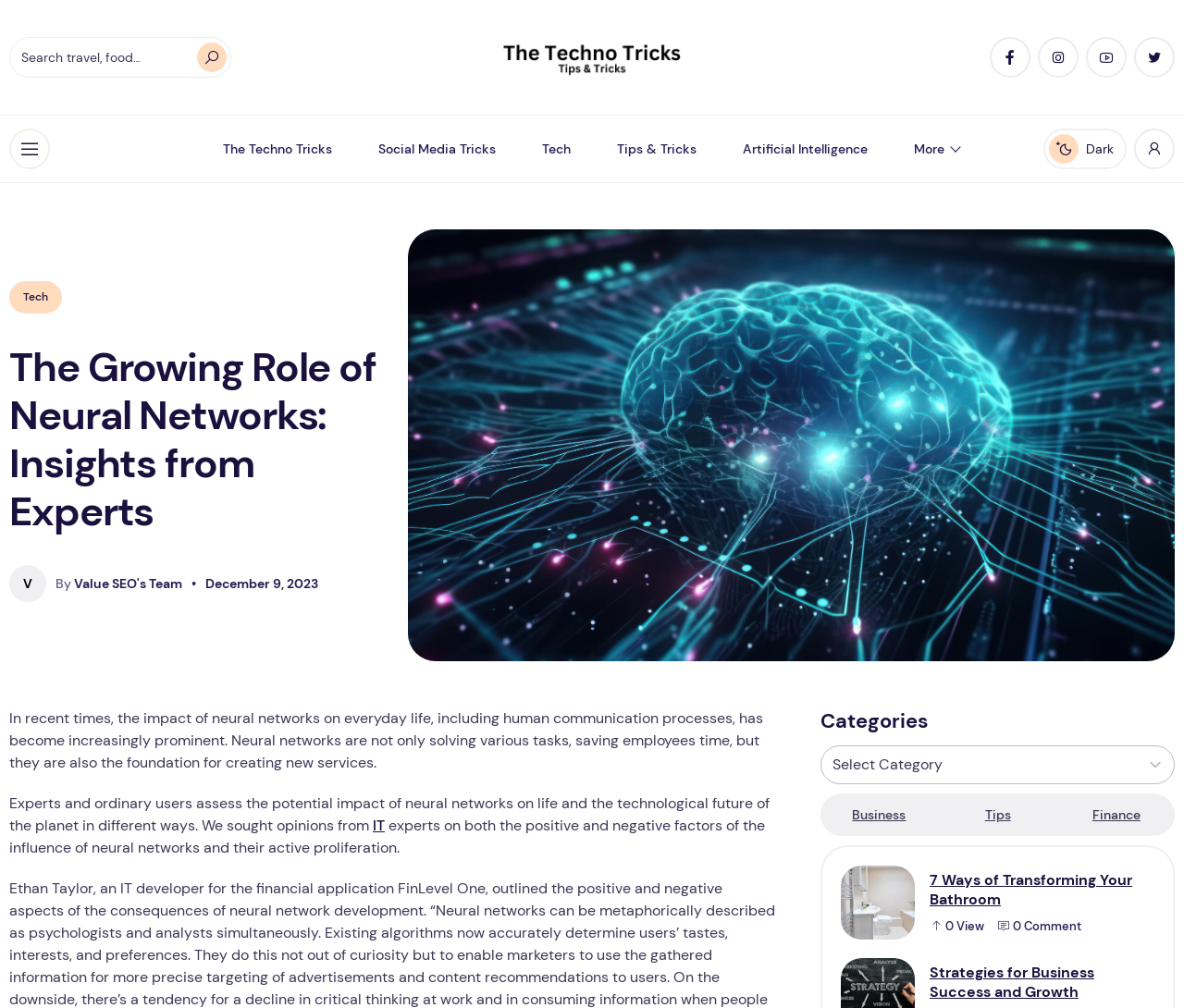What is the topic of the article?
Use the information from the image to give a detailed answer to the question.

The topic of the article can be determined by reading the heading 'The Growing Role of Neural Networks: Insights from Experts' and the subsequent paragraphs that discuss the impact of neural networks on everyday life.